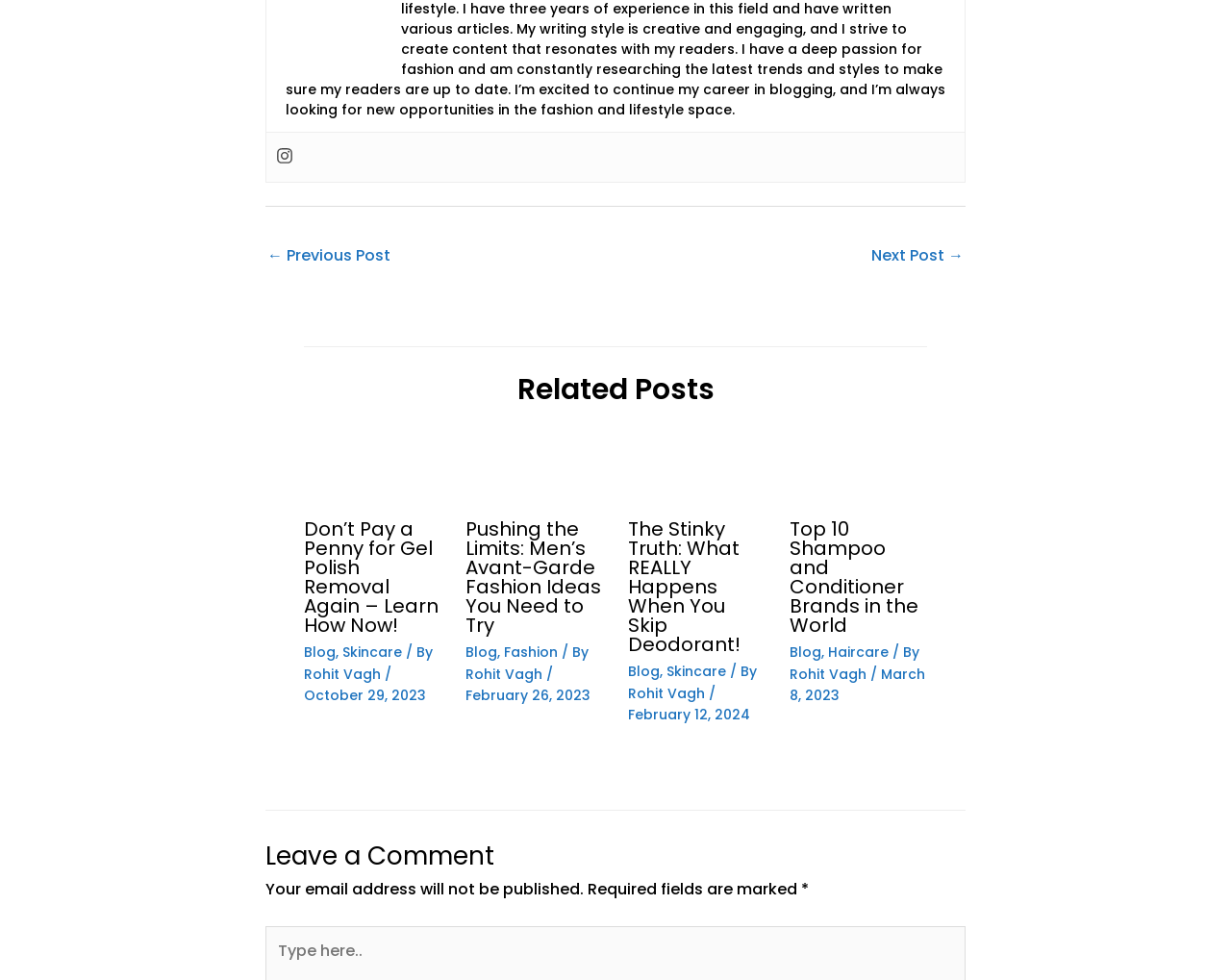What is the purpose of the text field at the bottom of the webpage?
Please provide a single word or phrase in response based on the screenshot.

Leave a comment